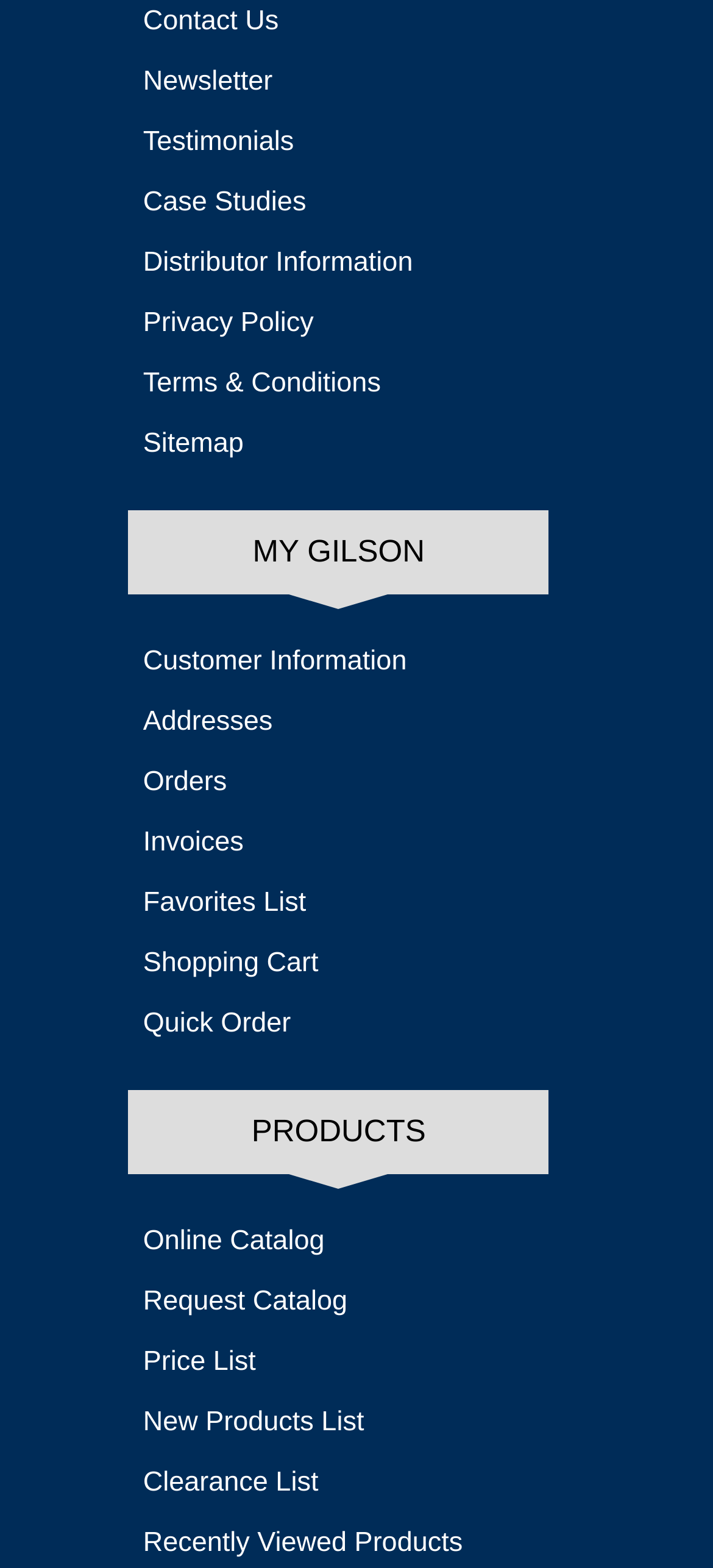How many headings are on this webpage?
Look at the image and answer the question with a single word or phrase.

2